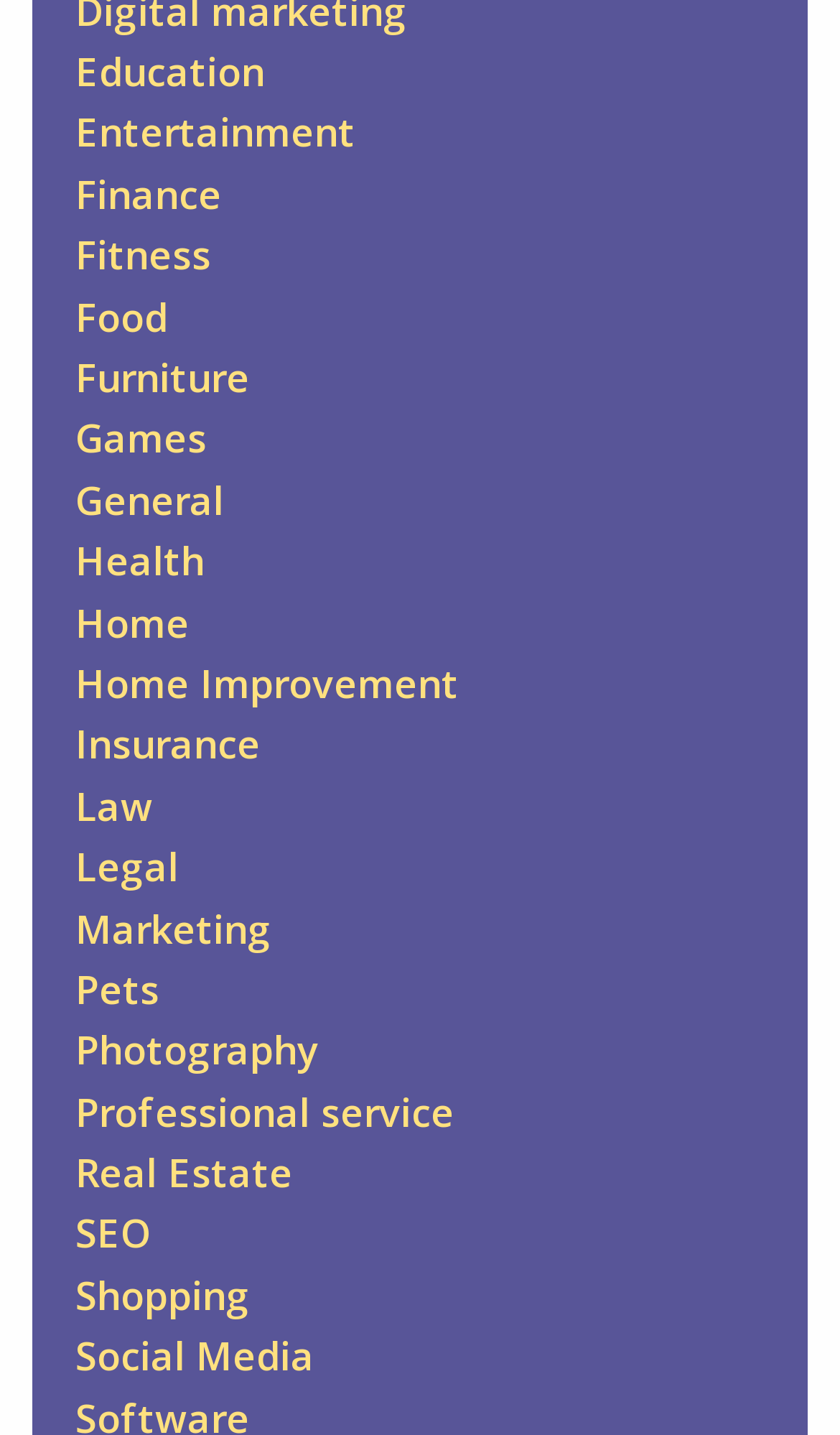Can you find the bounding box coordinates for the element that needs to be clicked to execute this instruction: "Select Furniture"? The coordinates should be given as four float numbers between 0 and 1, i.e., [left, top, right, bottom].

[0.09, 0.245, 0.297, 0.281]